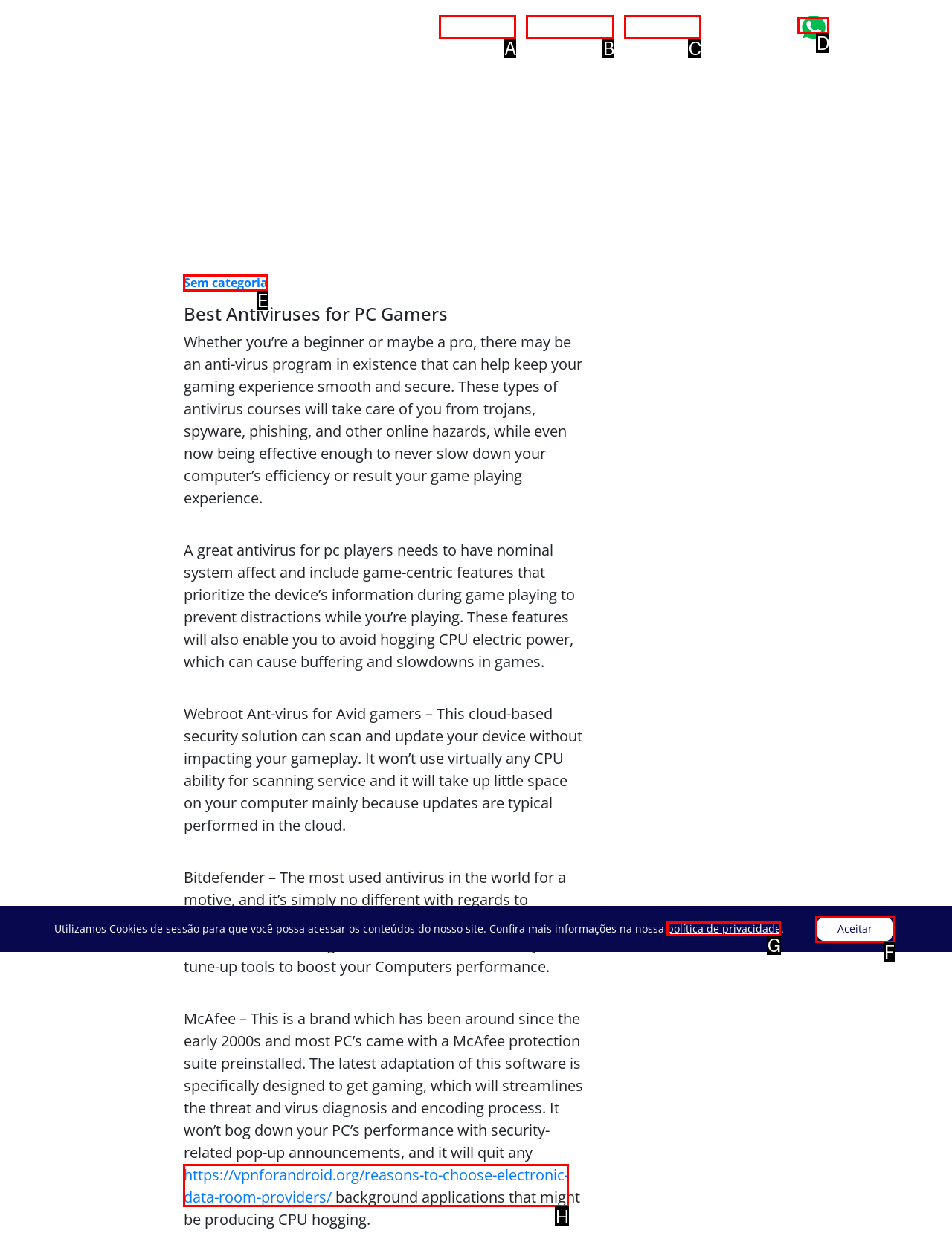Determine which HTML element should be clicked for this task: Click the 'ícone do whatsapp' link
Provide the option's letter from the available choices.

D